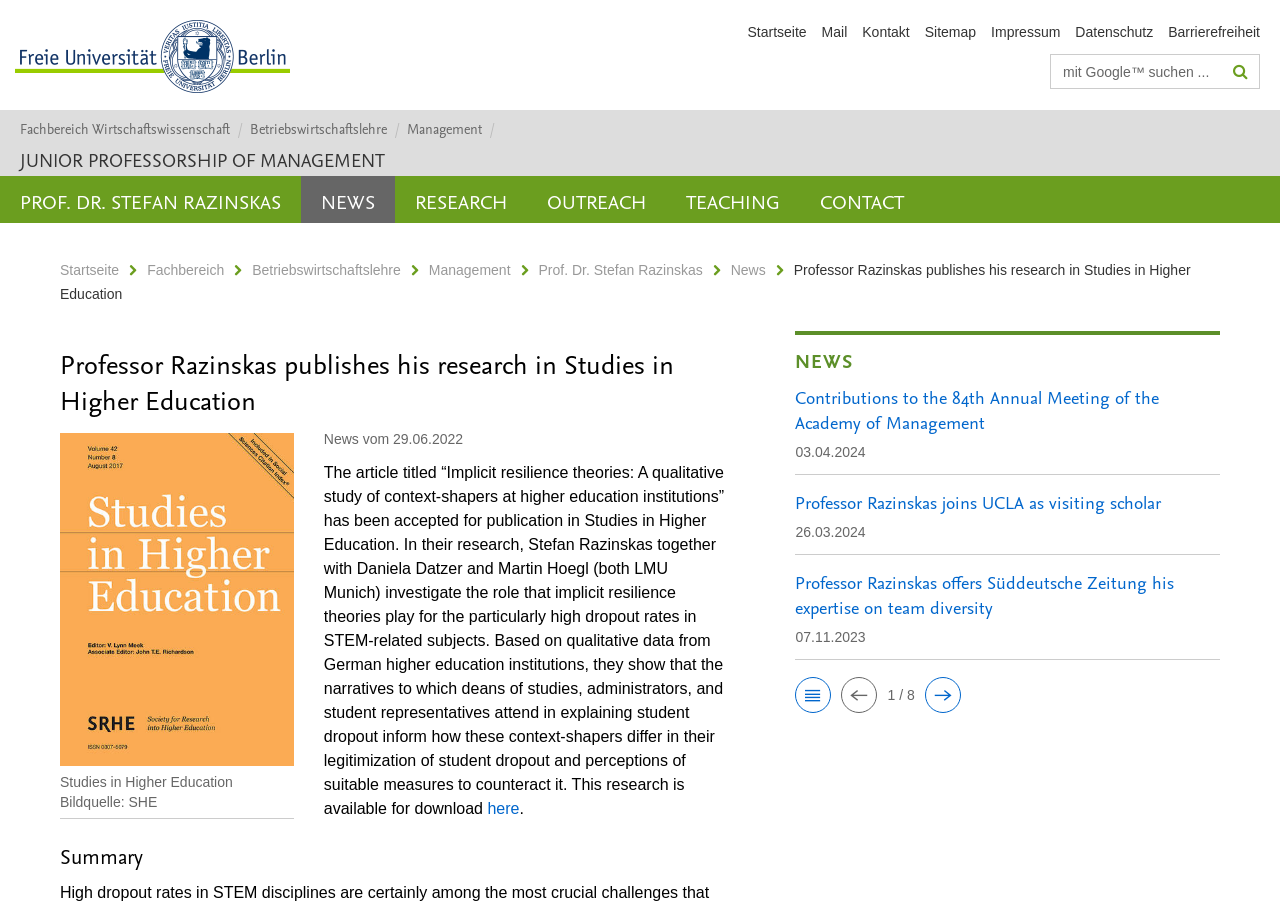Please find the bounding box coordinates of the element that you should click to achieve the following instruction: "Visit the homepage". The coordinates should be presented as four float numbers between 0 and 1: [left, top, right, bottom].

[0.584, 0.027, 0.63, 0.044]